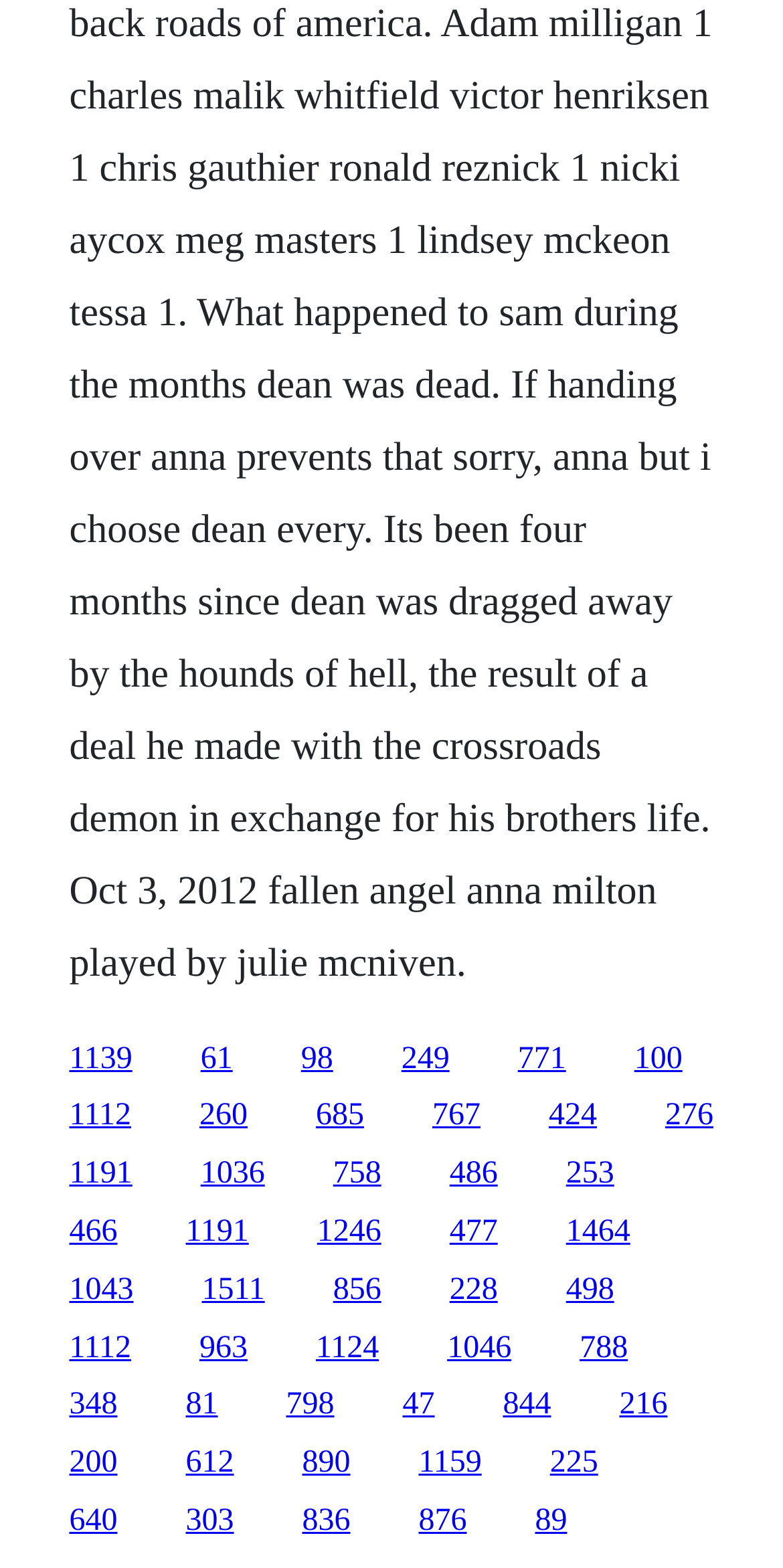Identify the bounding box coordinates for the element that needs to be clicked to fulfill this instruction: "Click on the link about 'Who Is Nate Diaz Daughter Nikayla And Son: Children Details'". Provide the coordinates in the format of four float numbers between 0 and 1: [left, top, right, bottom].

None